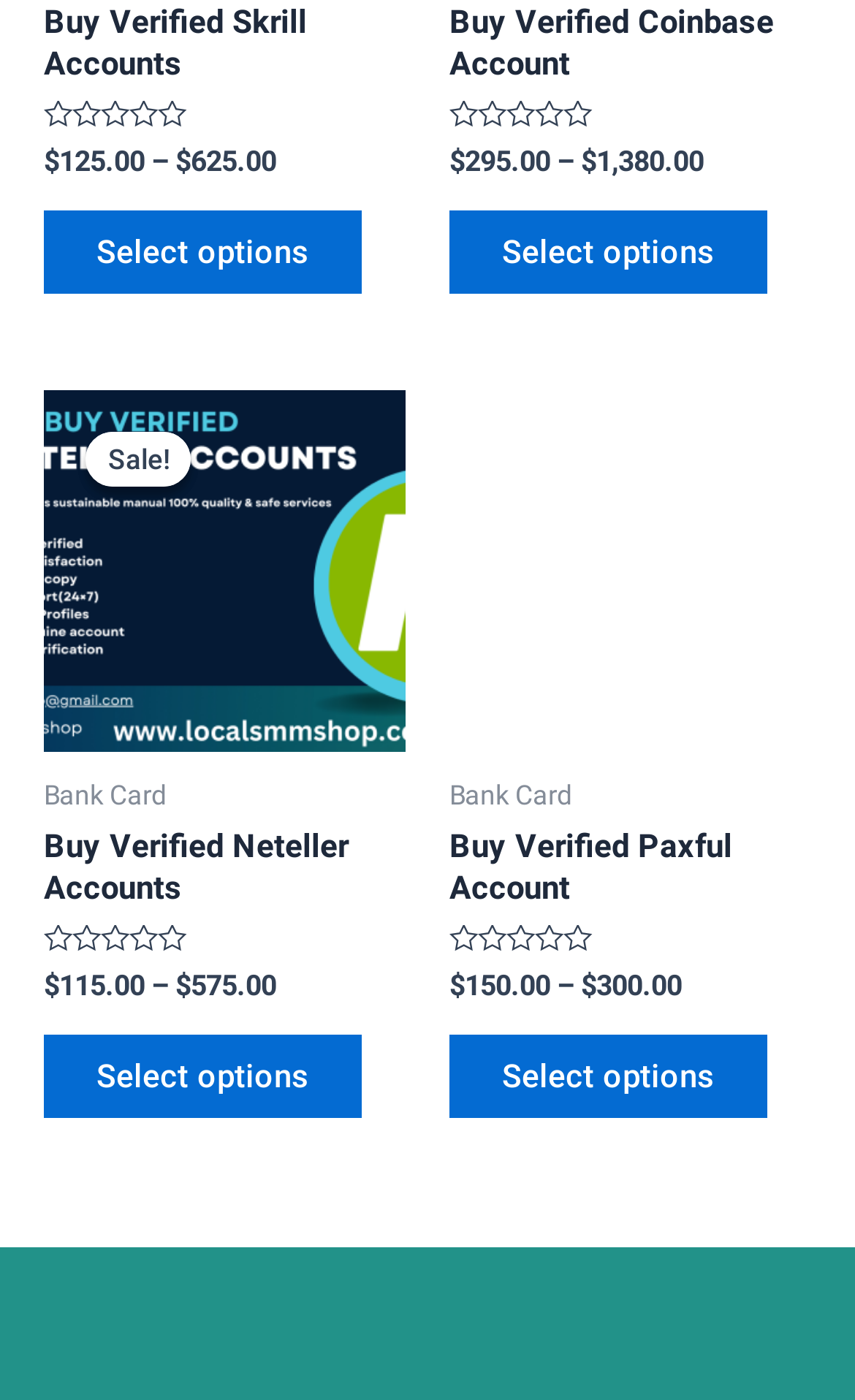Identify the bounding box coordinates for the UI element described by the following text: "Select options". Provide the coordinates as four float numbers between 0 and 1, in the format [left, top, right, bottom].

[0.526, 0.15, 0.897, 0.21]